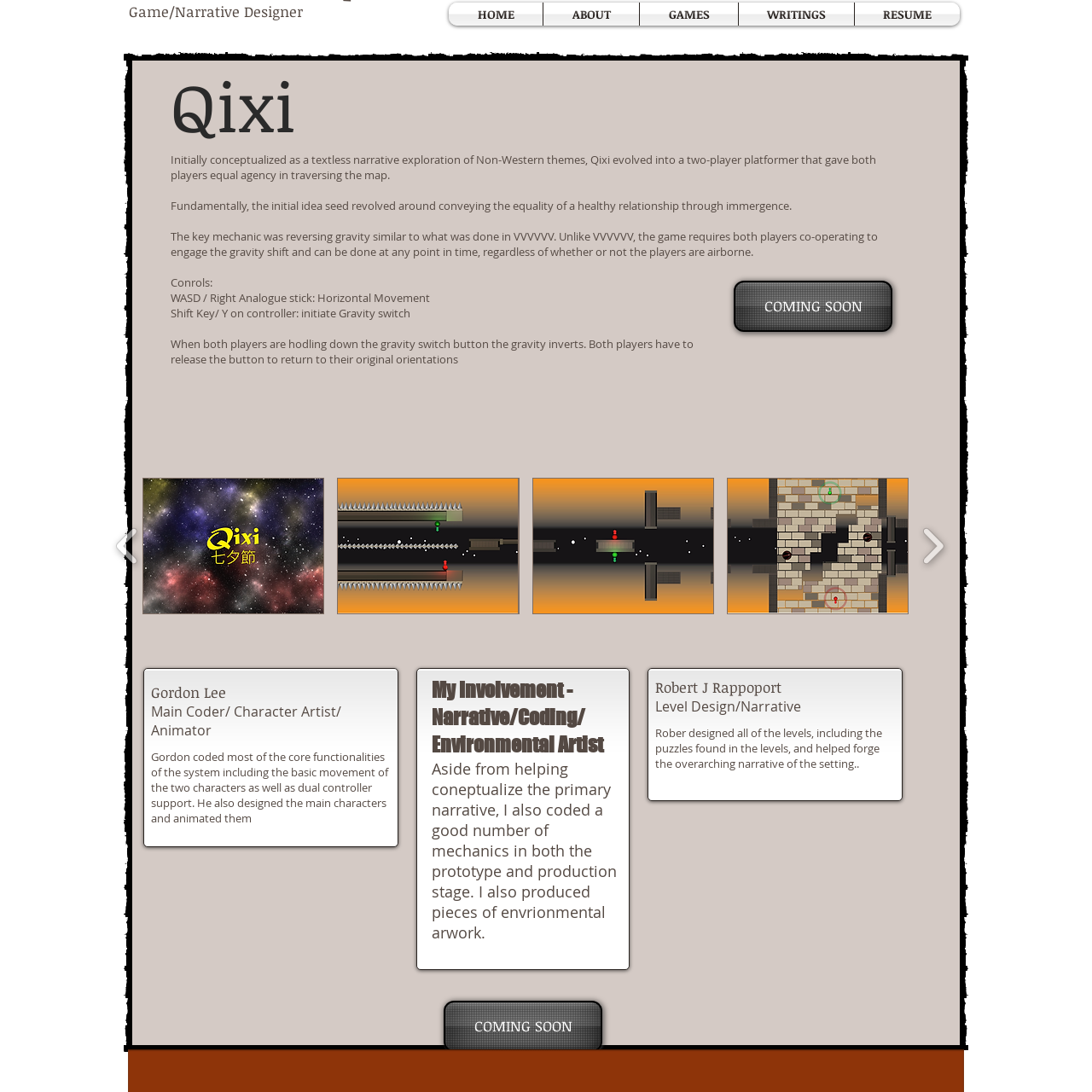How many players can play the game 'Qixi'?
Pay attention to the image surrounded by the red bounding box and respond to the question with a detailed answer.

The caption describes 'Qixi' as a 'two-player platformer', indicating that the game is designed for two players to play together.